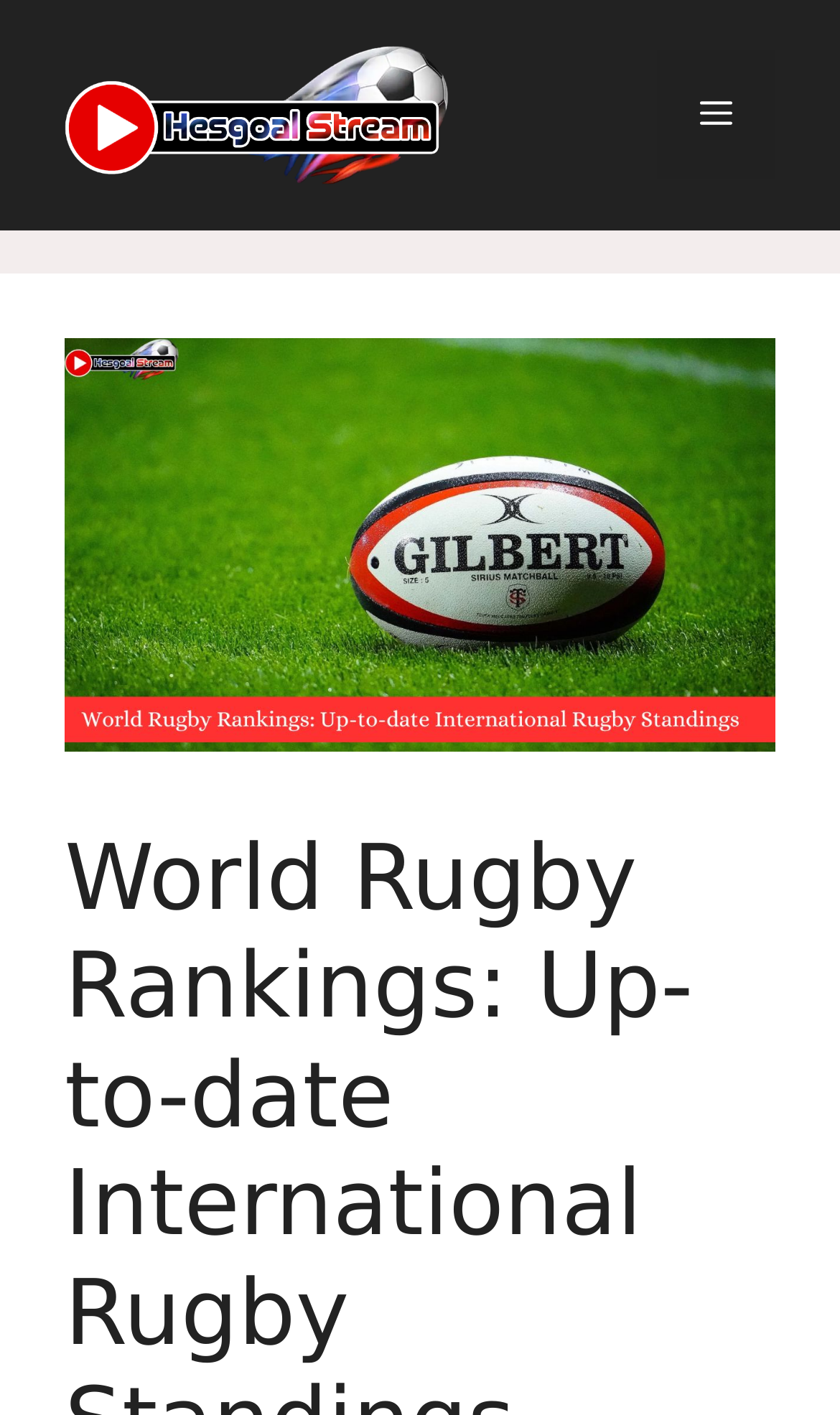Please provide the bounding box coordinate of the region that matches the element description: Menu. Coordinates should be in the format (top-left x, top-left y, bottom-right x, bottom-right y) and all values should be between 0 and 1.

[0.782, 0.035, 0.923, 0.127]